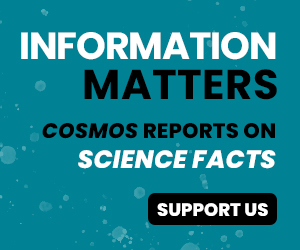Describe the image thoroughly.

The image features a vibrant teal background with a bold, attention-grabbing message that reads "INFORMATION MATTERS" in large, white uppercase letters, emphasizing the importance of data and knowledge. Beneath it, the text "COSMOS REPORTS ON SCIENCE FACTS" is presented in black, further highlighting the publication's commitment to delivering factual scientific information. At the bottom, a prominent "SUPPORT US" button is displayed in white text on a solid black background, encouraging readers to back the work of Cosmos magazine. This graphic element underscores the publication's focus on science and the need for support in continuing their informative endeavors.